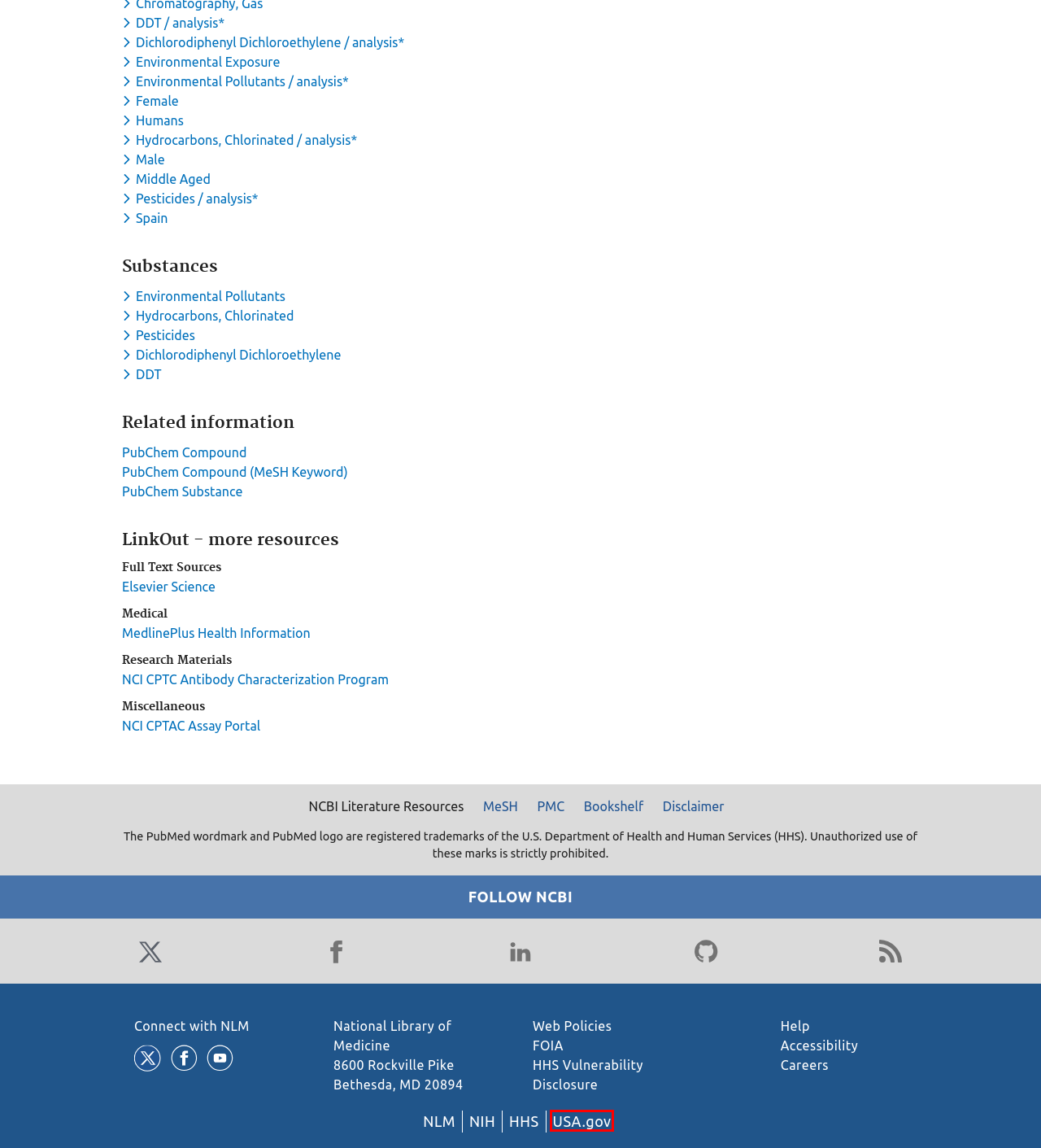Provided is a screenshot of a webpage with a red bounding box around an element. Select the most accurate webpage description for the page that appears after clicking the highlighted element. Here are the candidates:
A. Making government services easier to find | USAGov
B. PubChem Compound (MeSH Keyword) for PubMed (Select 15740757) - PubChem Compound - NCBI
C. PubChem Compound for PubMed (Select 15740757) - PubChem Compound - NCBI
D. Department of Health & Human Services | HHS.gov
E. PubChem Substance Links for PubMed (Select 15740757) - PubChem Substance - NCBI
F. Home - Books - NCBI
G. NLM Support Center
		 · NLM Customer Support Center
H. Connect with NLM

A